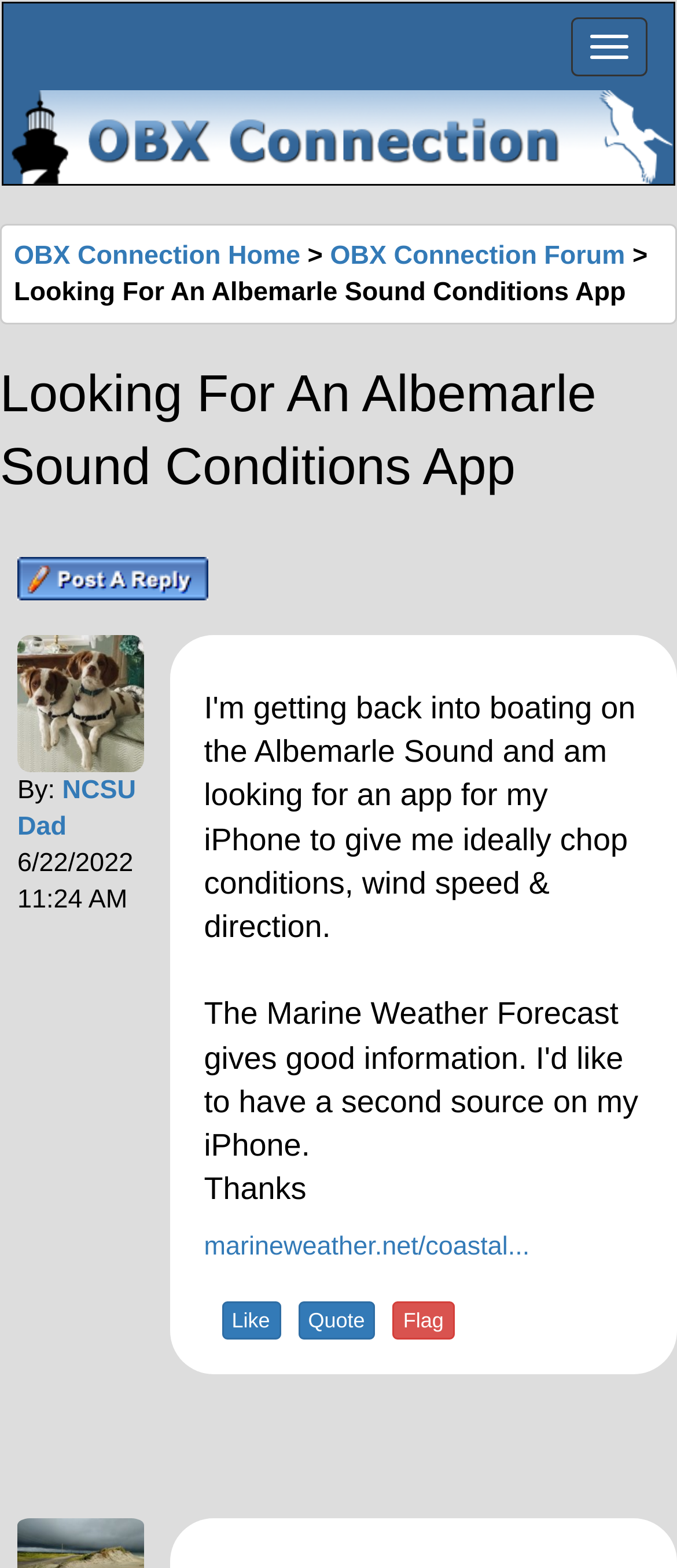Answer in one word or a short phrase: 
What is the position of the image 'OBXConnection'?

Top-left